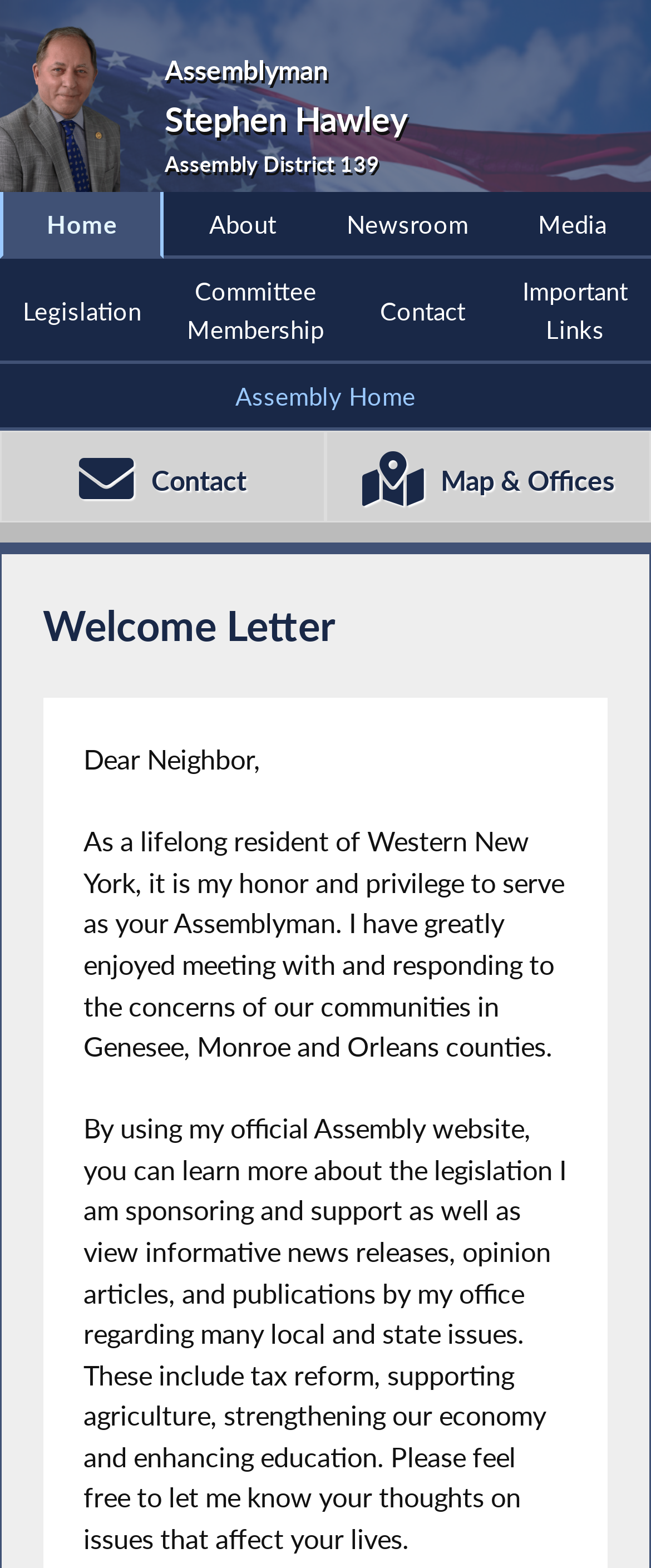Create a detailed narrative of the webpage’s visual and textual elements.

This webpage is about Assemblyman Stephen Hawley, representing Assembly District 139. At the top left, there is a headshot image of Stephen Hawley. To the right of the image, there are three headings: "Assemblyman", "Stephen Hawley", and "Assembly District 139", which are stacked vertically.

Below the image and headings, there are two navigation menus. The main menu is located at the top, spanning the entire width of the page, and contains links to "Home", "About", "Newsroom", "Legislation", "Committee Membership", "Contact", "Important Links", and "Assembly Home". The second navigation menu, labeled "Contact Menu", is located below the main menu and contains links to "Contact" and "Map & Offices".

Further down the page, there is a header section with a heading "Welcome Letter". Below the heading, there is a welcome message from Assemblyman Hawley, which is divided into three paragraphs. The message introduces himself, mentions his role as Assemblyman, and invites visitors to explore his website for information on legislation, news releases, and publications related to local and state issues such as tax reform, agriculture, economy, and education.